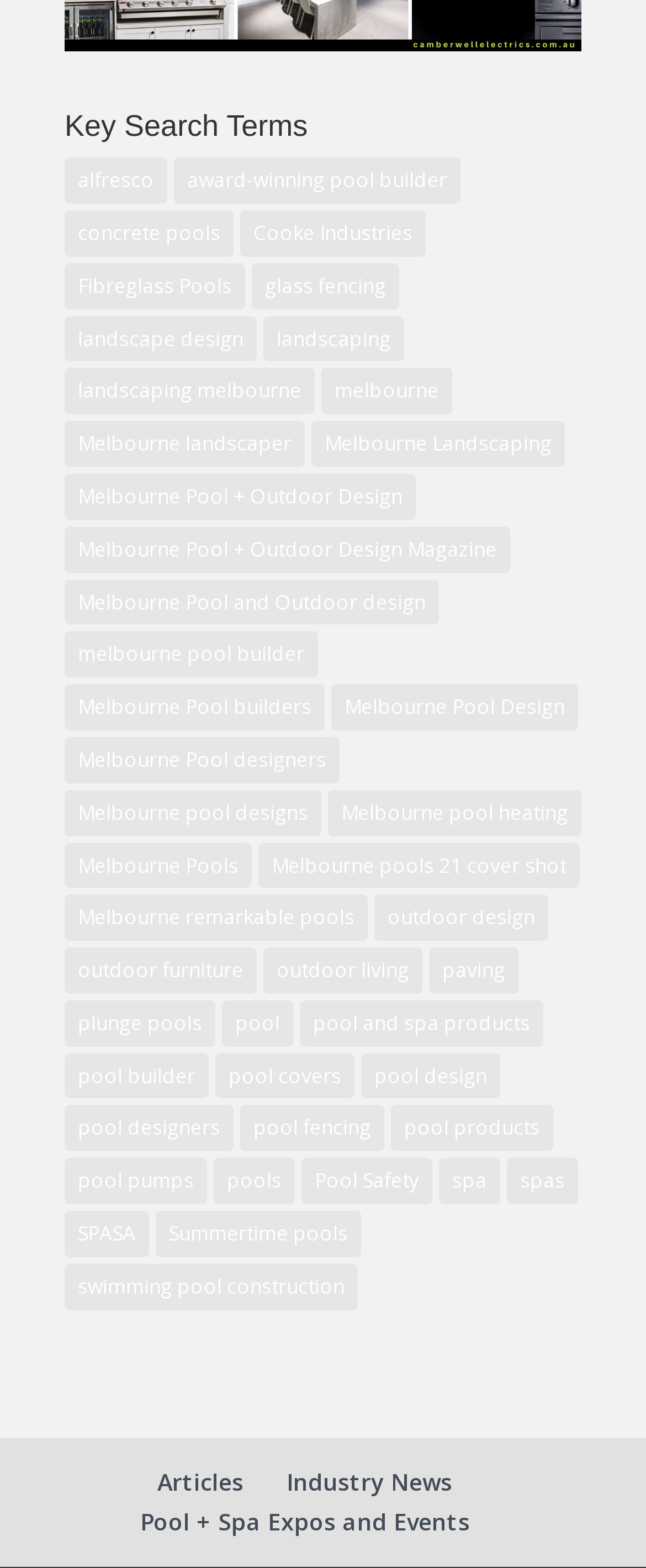Determine the bounding box for the UI element described here: "Melbourne Pool builders".

[0.1, 0.436, 0.503, 0.466]